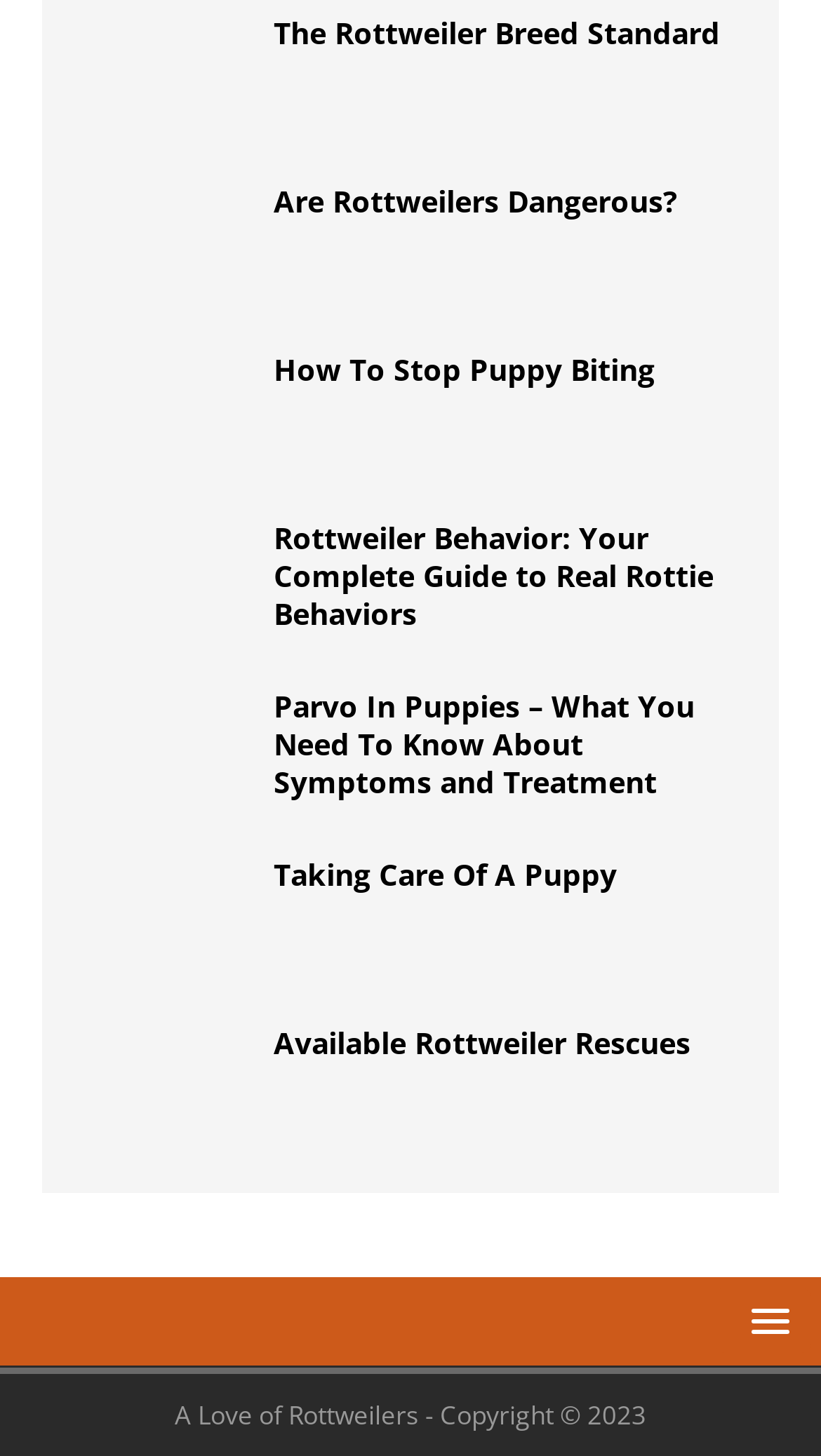Please predict the bounding box coordinates of the element's region where a click is necessary to complete the following instruction: "check DogsCatsPets". The coordinates should be represented by four float numbers between 0 and 1, i.e., [left, top, right, bottom].

[0.223, 0.405, 0.454, 0.433]